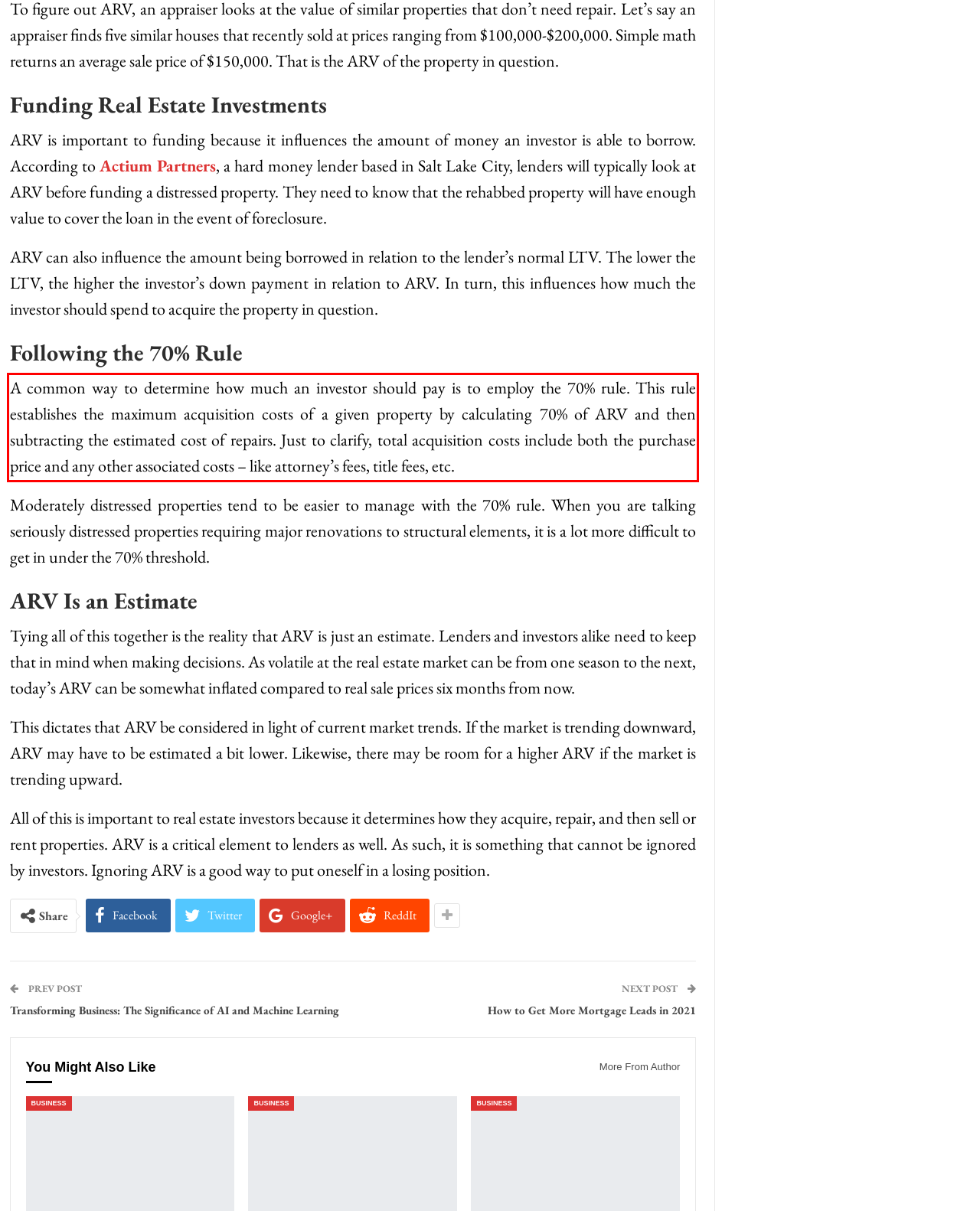Within the screenshot of the webpage, locate the red bounding box and use OCR to identify and provide the text content inside it.

A common way to determine how much an investor should pay is to employ the 70% rule. This rule establishes the maximum acquisition costs of a given property by calculating 70% of ARV and then subtracting the estimated cost of repairs. Just to clarify, total acquisition costs include both the purchase price and any other associated costs – like attorney’s fees, title fees, etc.